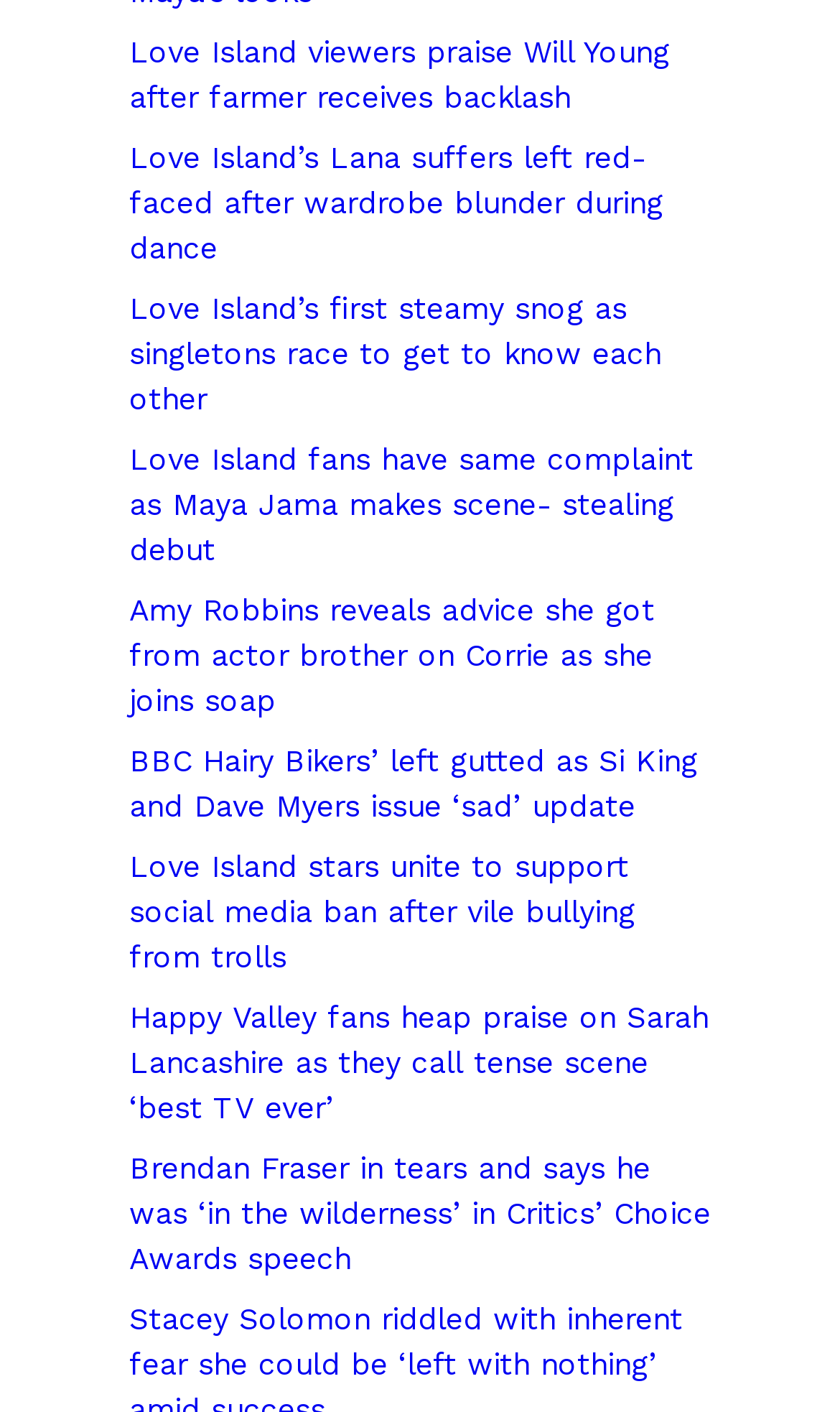Answer the question using only a single word or phrase: 
What is the vertical position of the link 'Happy Valley fans heap praise on Sarah Lancashire as they call tense scene ‘best TV ever’'?

Bottom